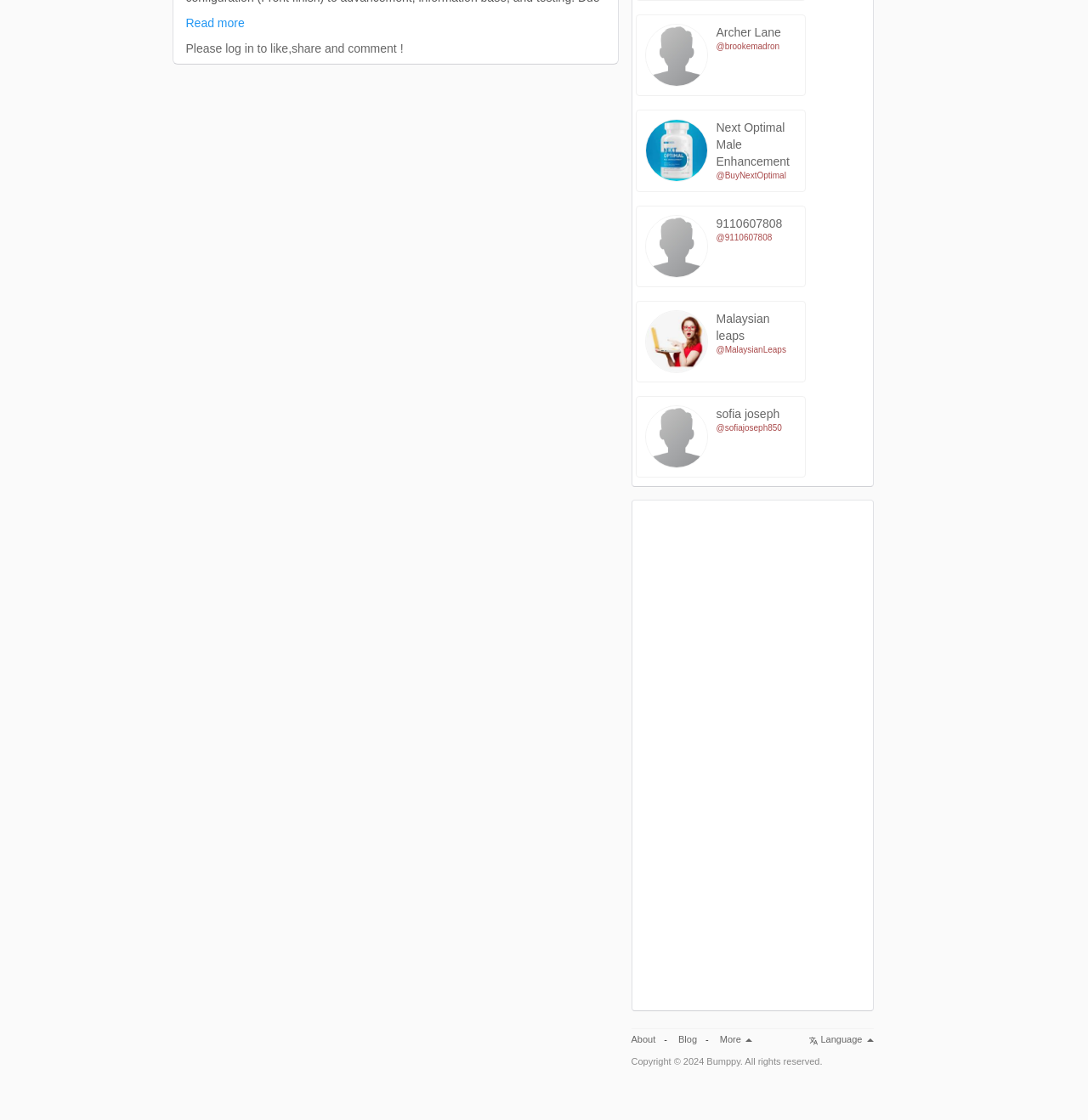Determine the bounding box for the UI element described here: "Next Optimal Male Enhancement".

[0.658, 0.108, 0.726, 0.15]